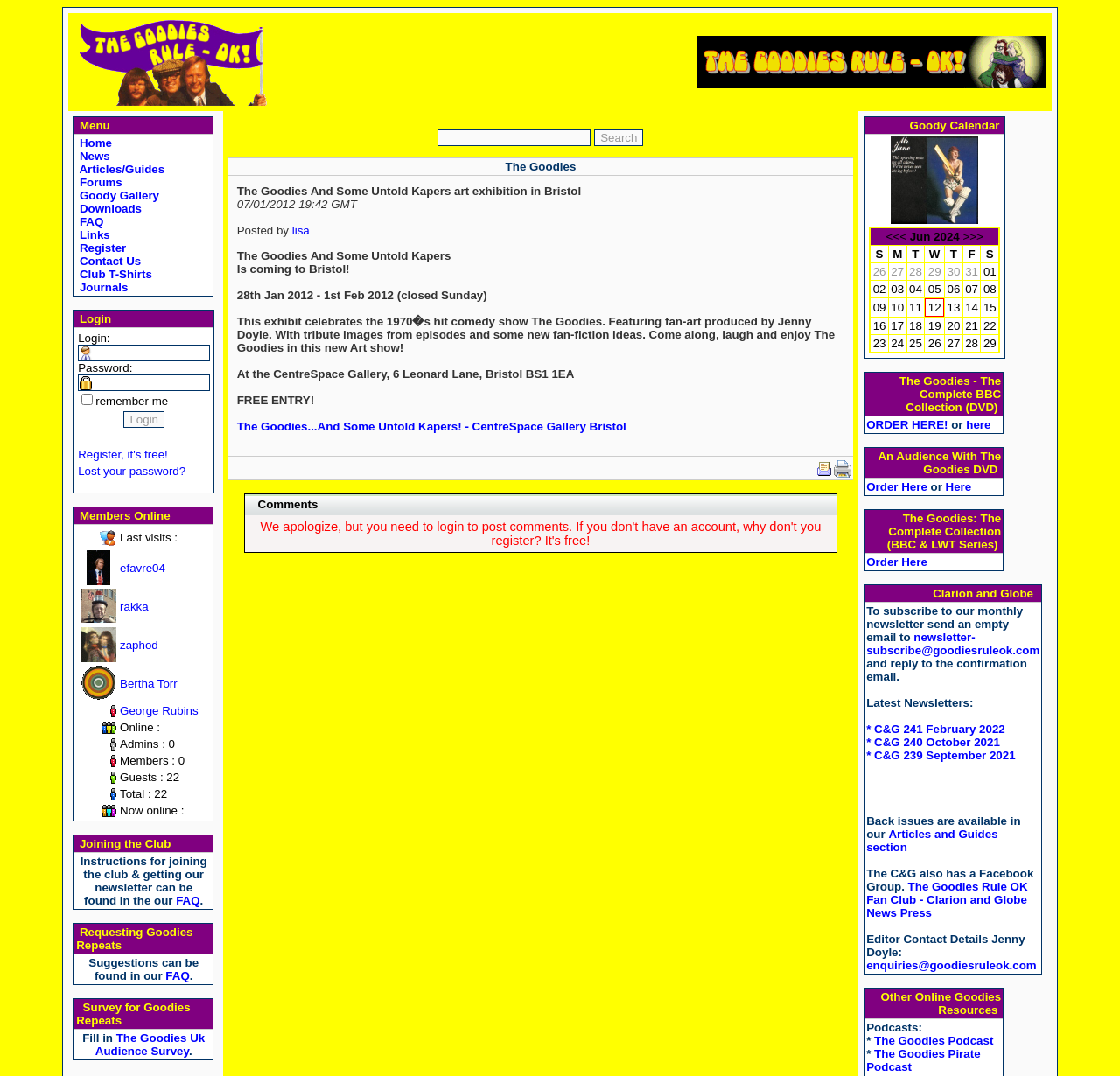With reference to the image, please provide a detailed answer to the following question: What is the purpose of the table with 'Login' and 'Password' fields?

The table with 'Login' and 'Password' fields is likely used for users to log in to their accounts. It has input fields for username and password, as well as a 'remember me' checkbox and a 'Login' button.